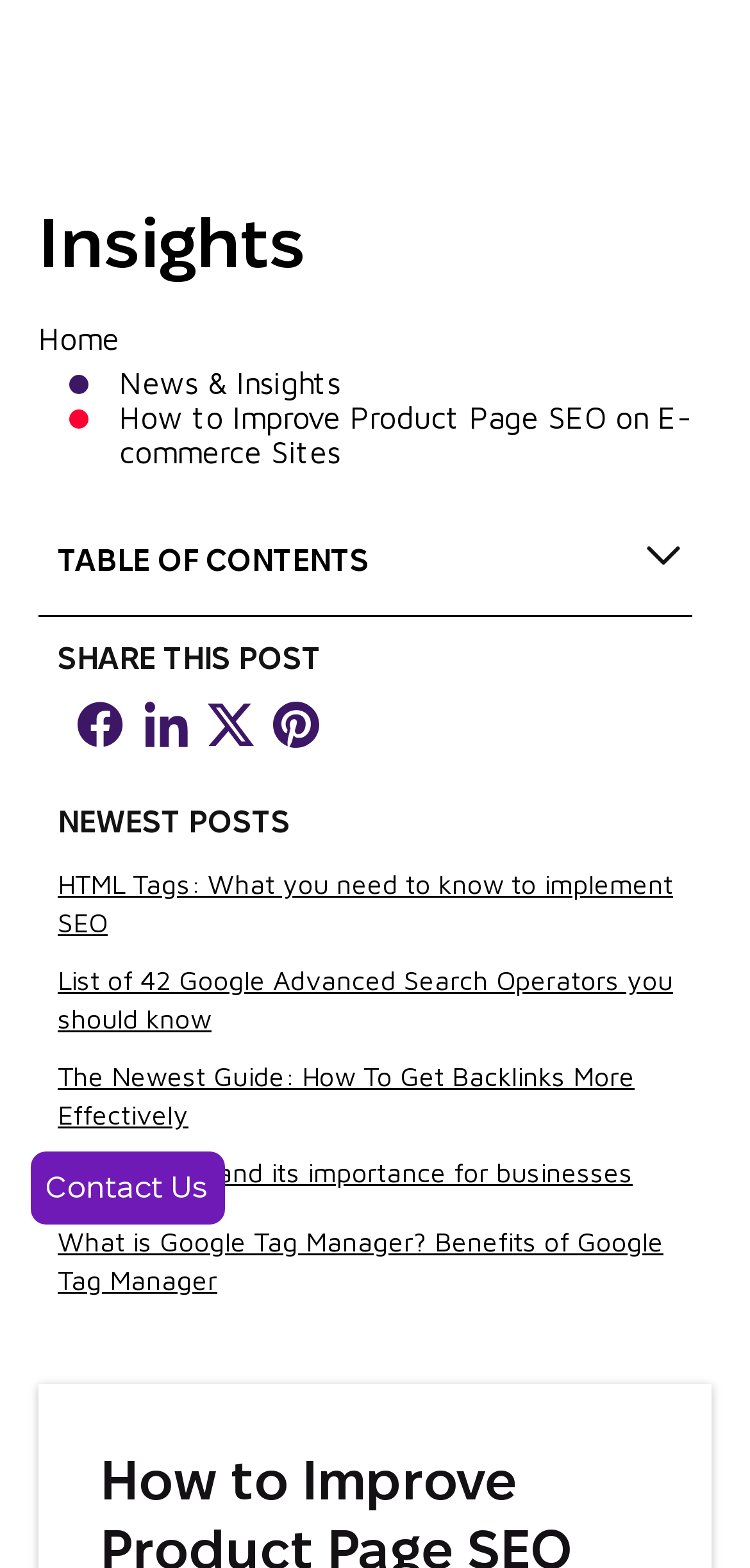Please identify the bounding box coordinates of the element's region that needs to be clicked to fulfill the following instruction: "Go to Home". The bounding box coordinates should consist of four float numbers between 0 and 1, i.e., [left, top, right, bottom].

[0.051, 0.205, 0.159, 0.227]